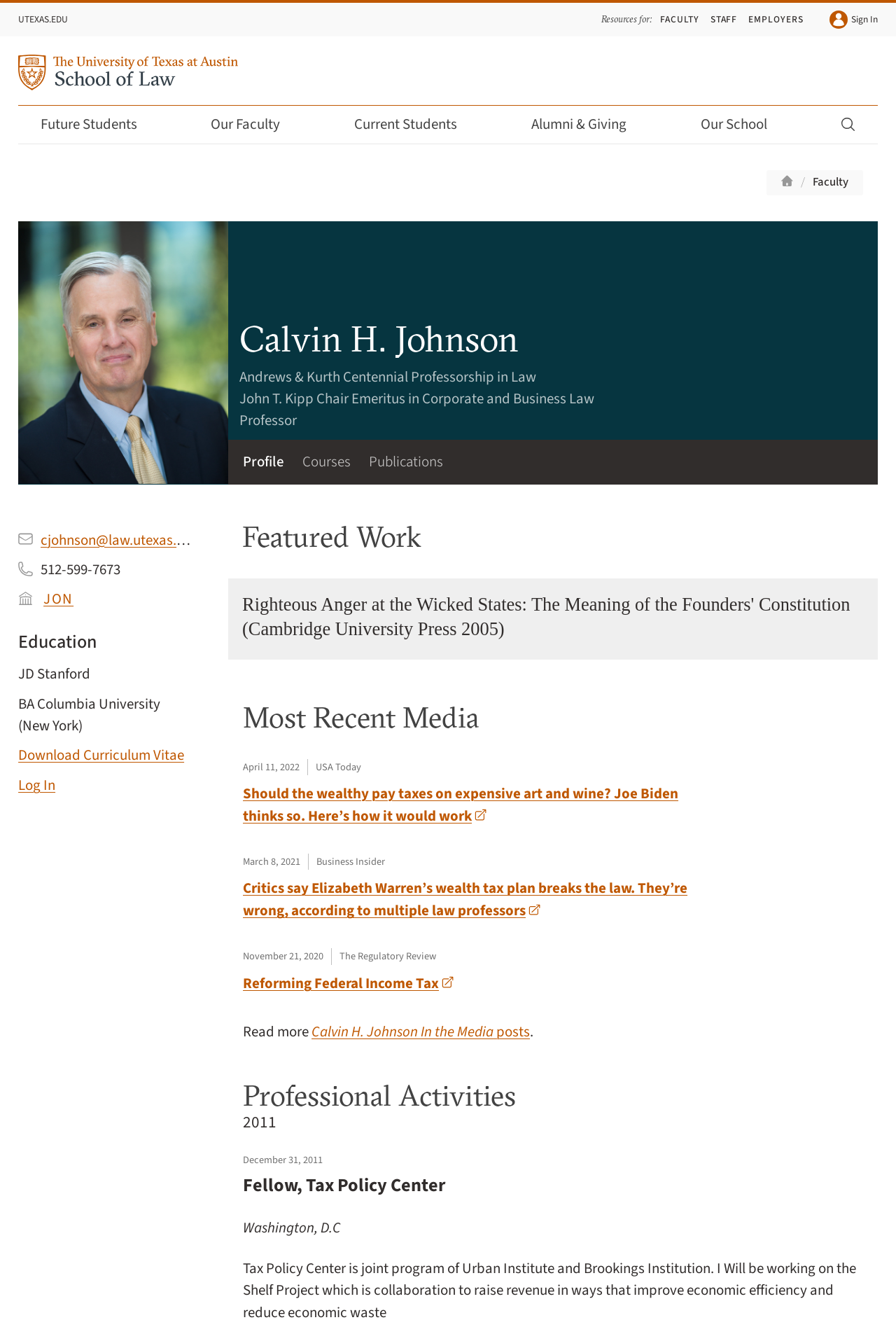Find the bounding box of the UI element described as follows: "Texas Law Home".

[0.872, 0.129, 0.885, 0.143]